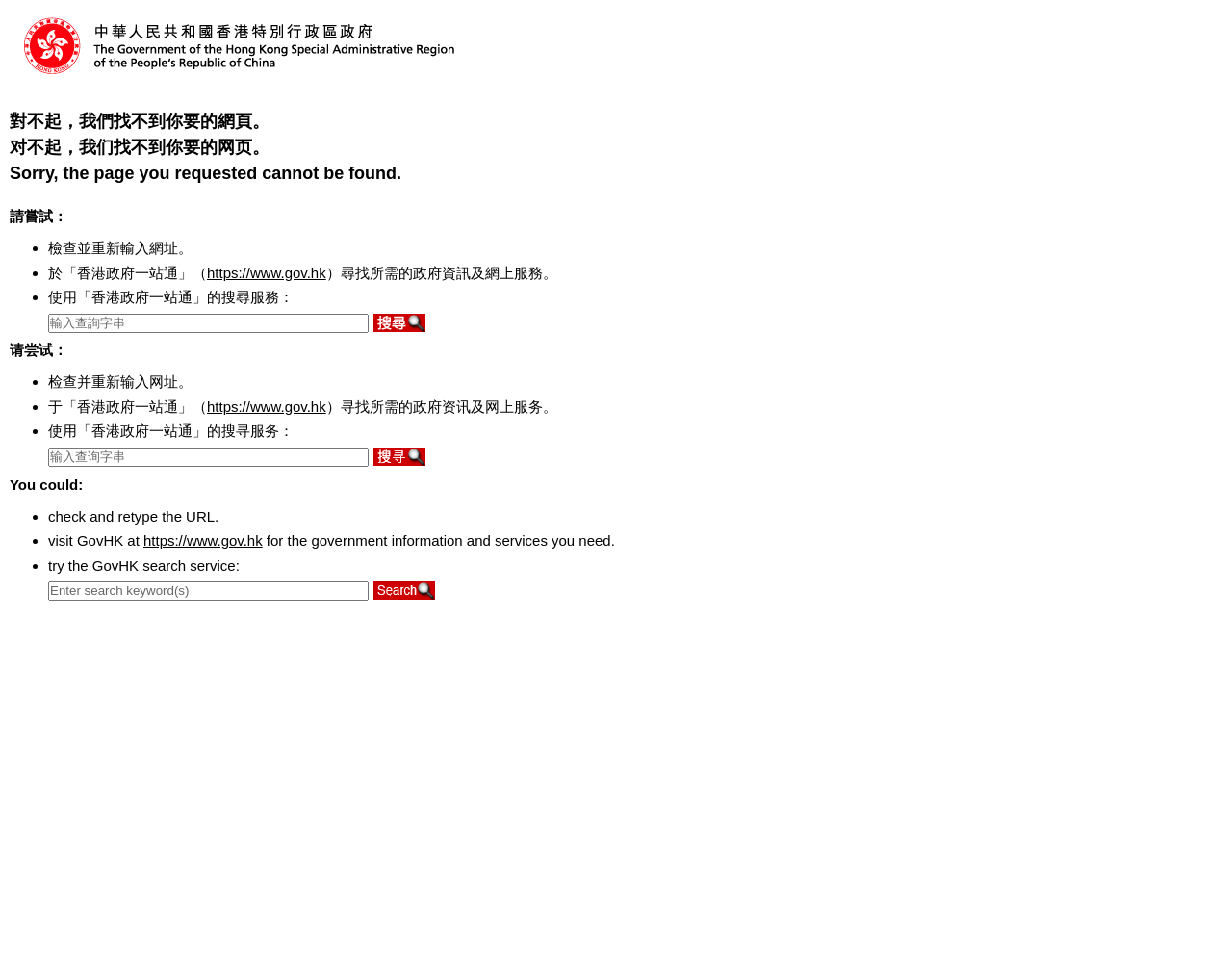Review the image closely and give a comprehensive answer to the question: What are the suggested actions to find the desired information?

The webpage suggests three actions to find the desired information: checking and retyping the URL, visiting the GovHK website, and using the GovHK search service.